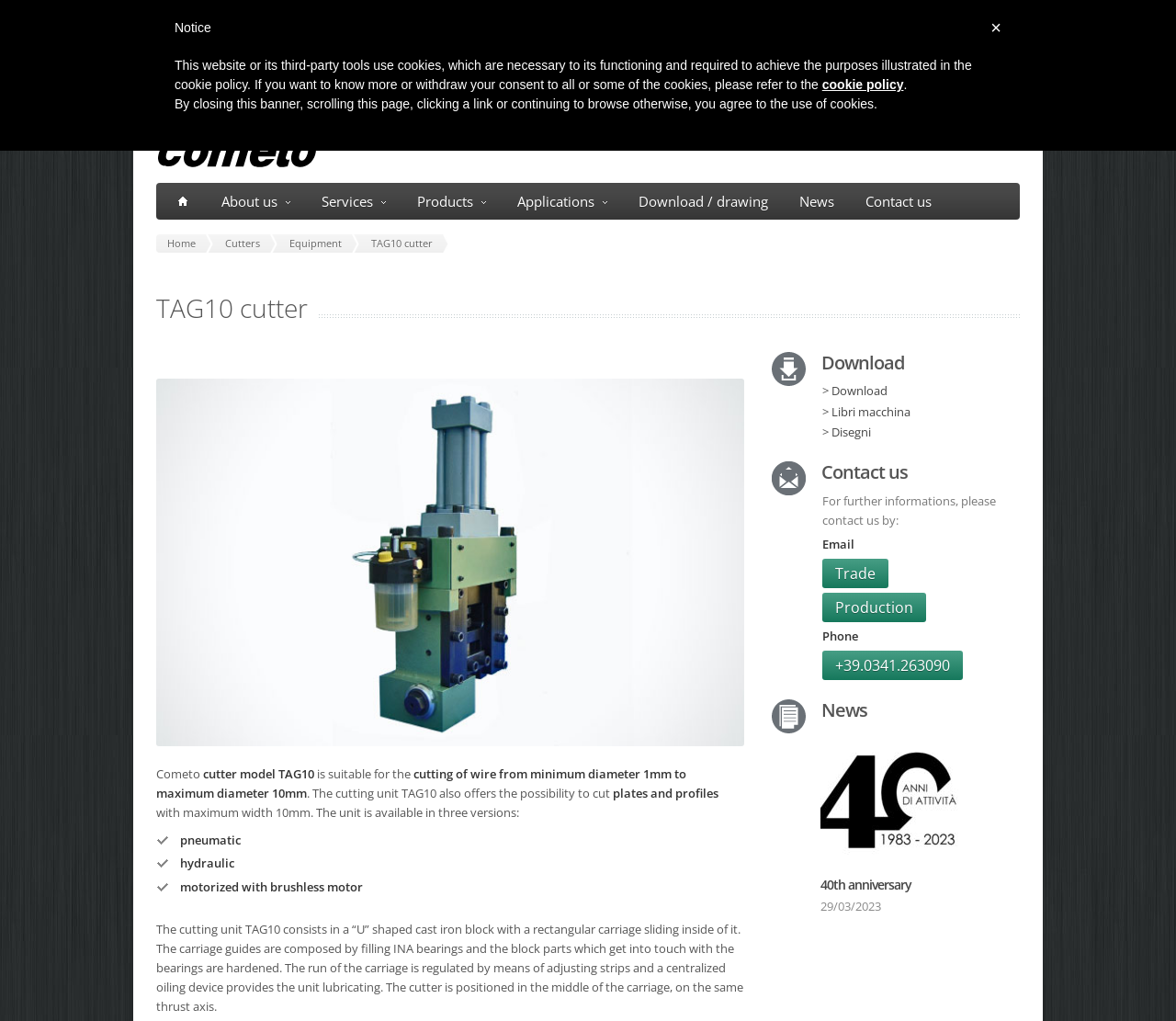Respond with a single word or phrase to the following question:
What is the TAG10 cutter suitable for?

Cutting wire from 1mm to 10mm